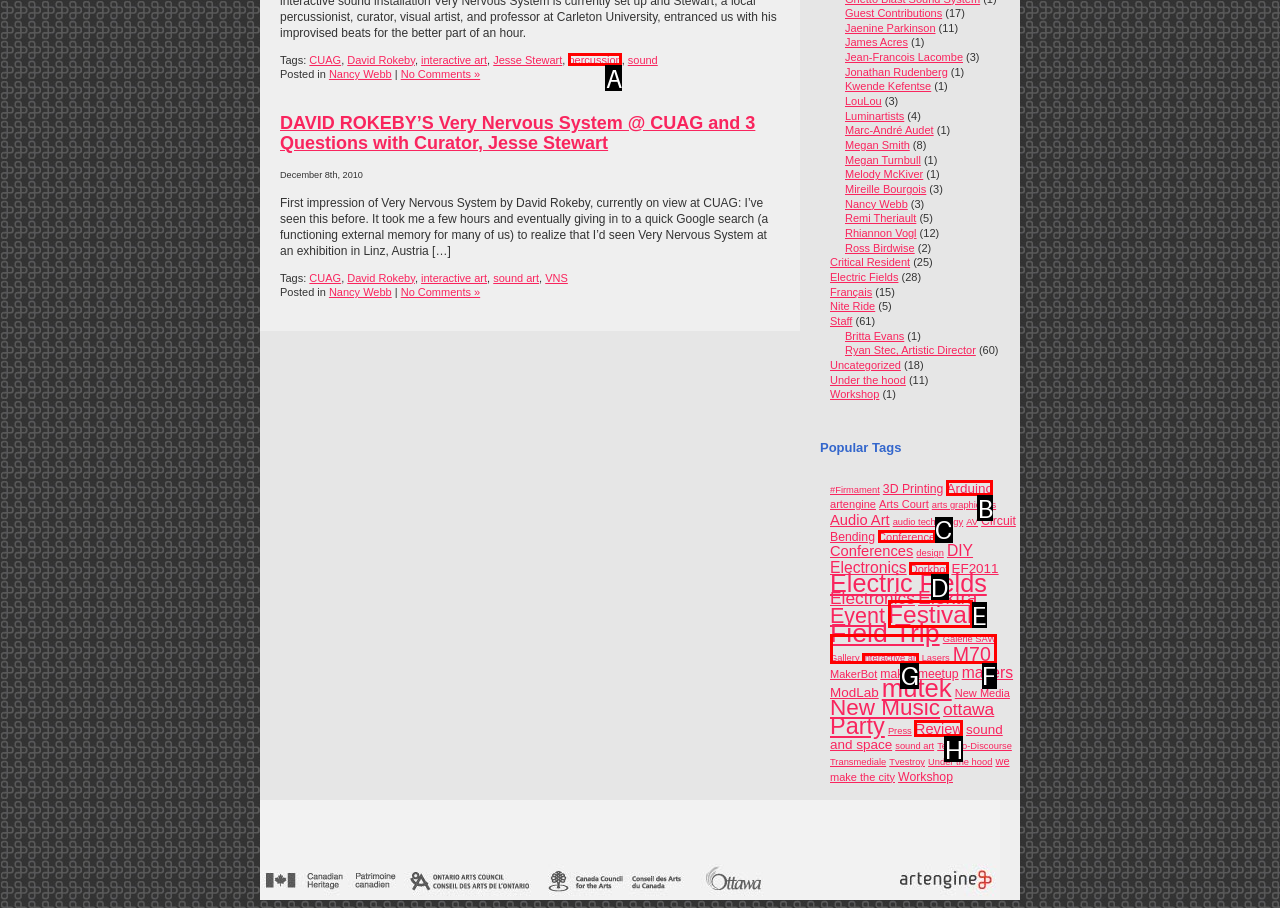Find the option that best fits the description: Conference. Answer with the letter of the option.

C